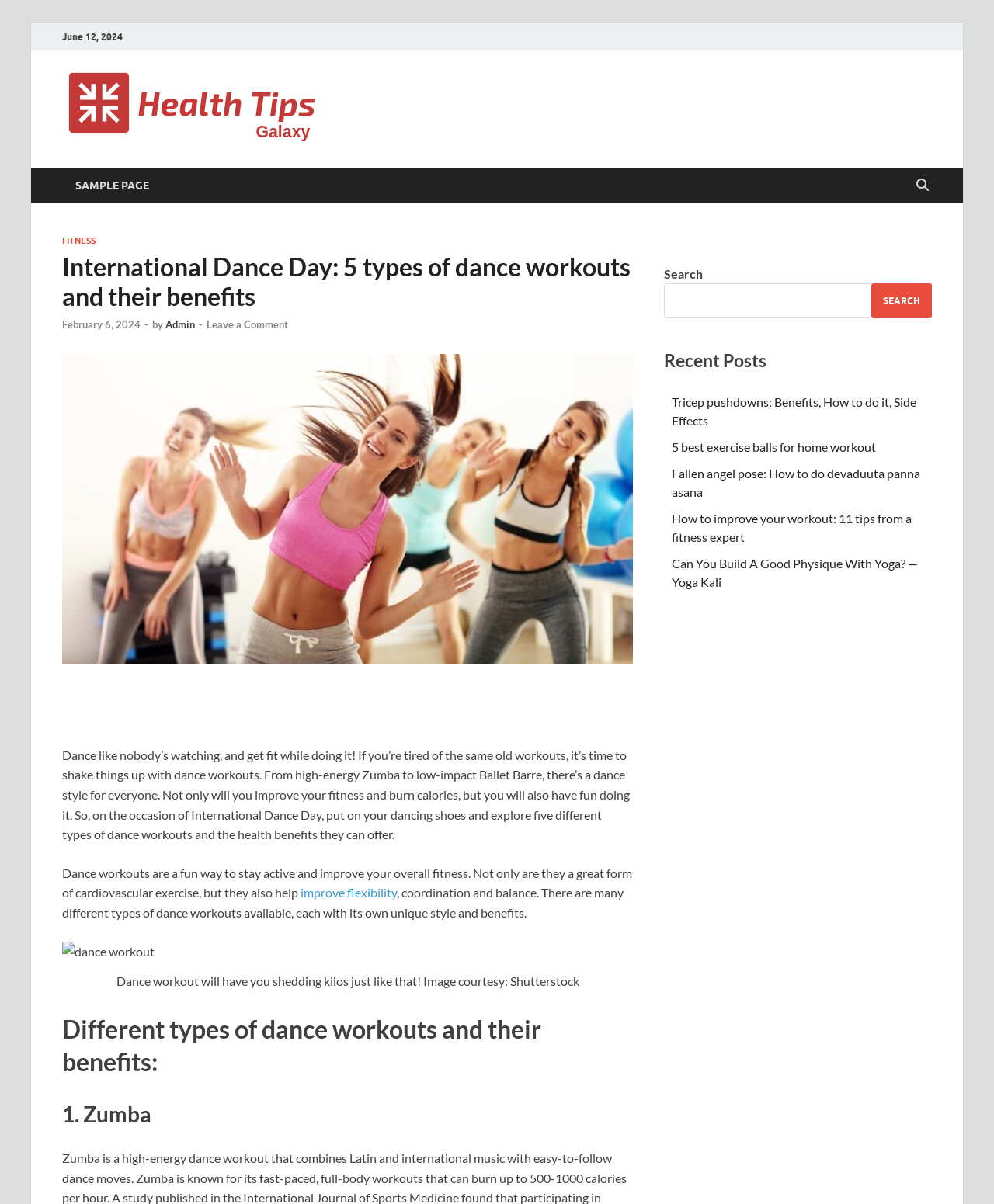Respond with a single word or short phrase to the following question: 
What is the date of the article?

June 12, 2024